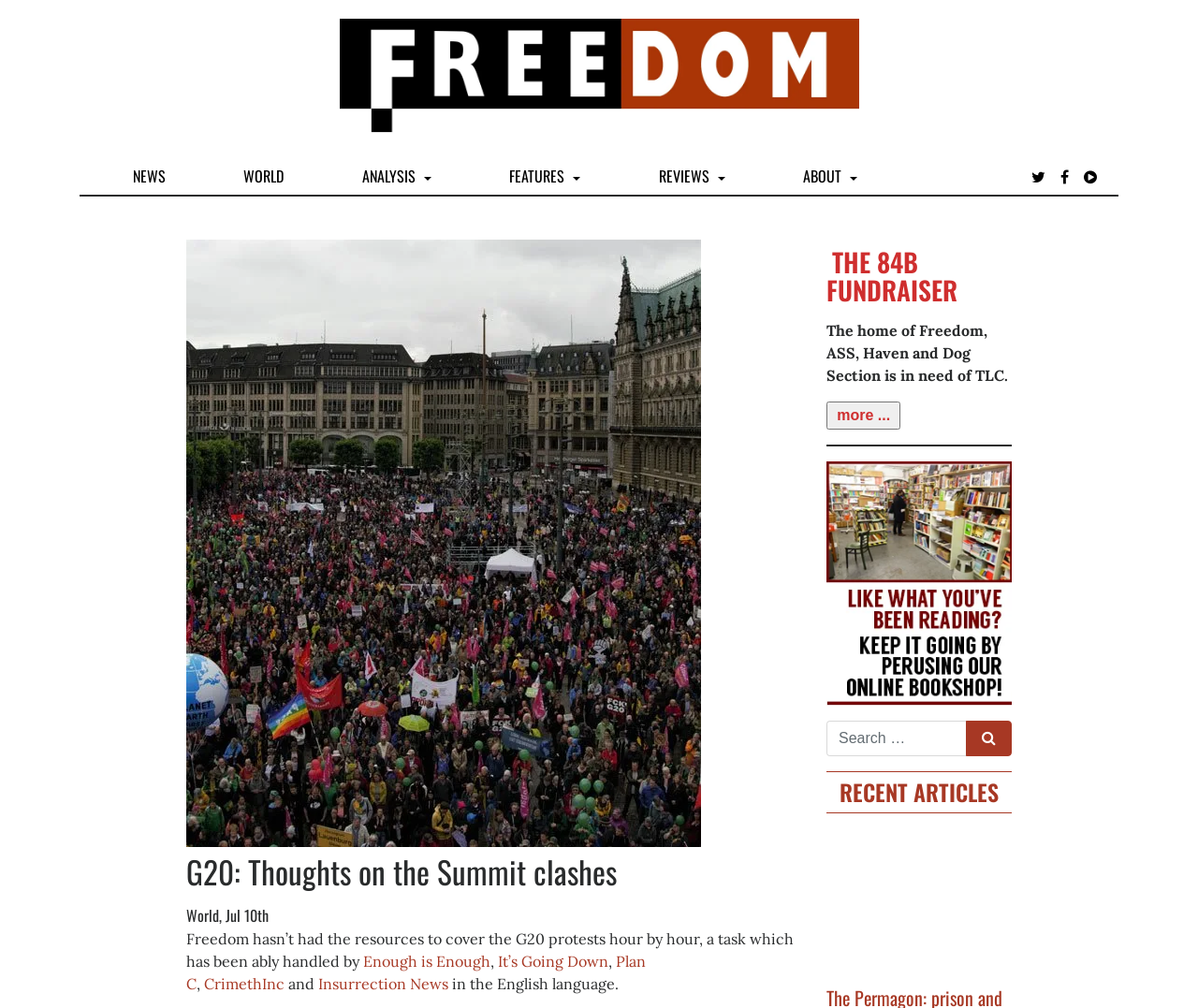What is the function of the textbox at the bottom of the webpage?
Based on the image, provide your answer in one word or phrase.

Search